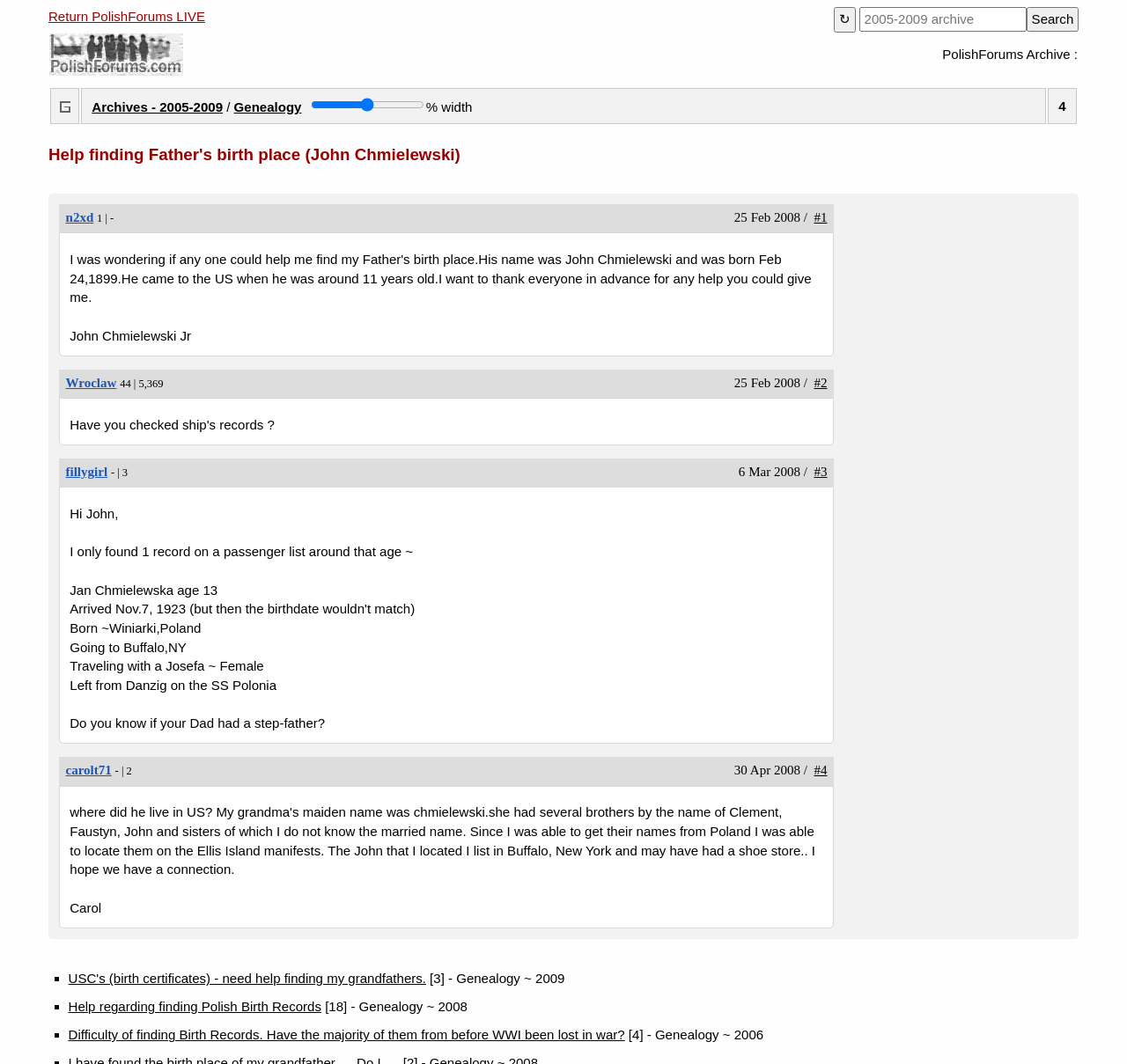Identify the bounding box of the UI component described as: "fillygirl".

[0.058, 0.437, 0.095, 0.45]